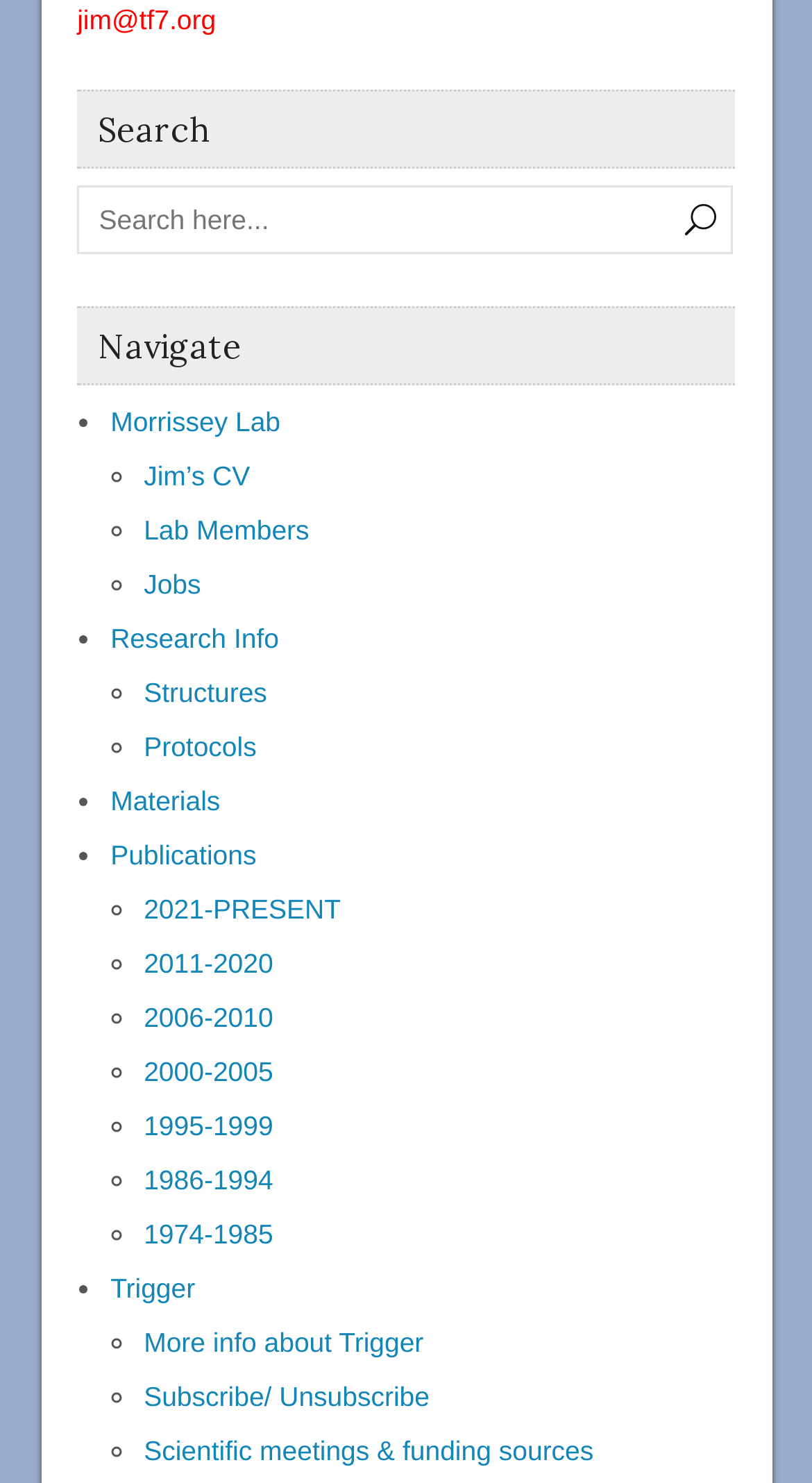Find the bounding box coordinates of the clickable area required to complete the following action: "View Jim’s CV".

[0.177, 0.311, 0.308, 0.332]